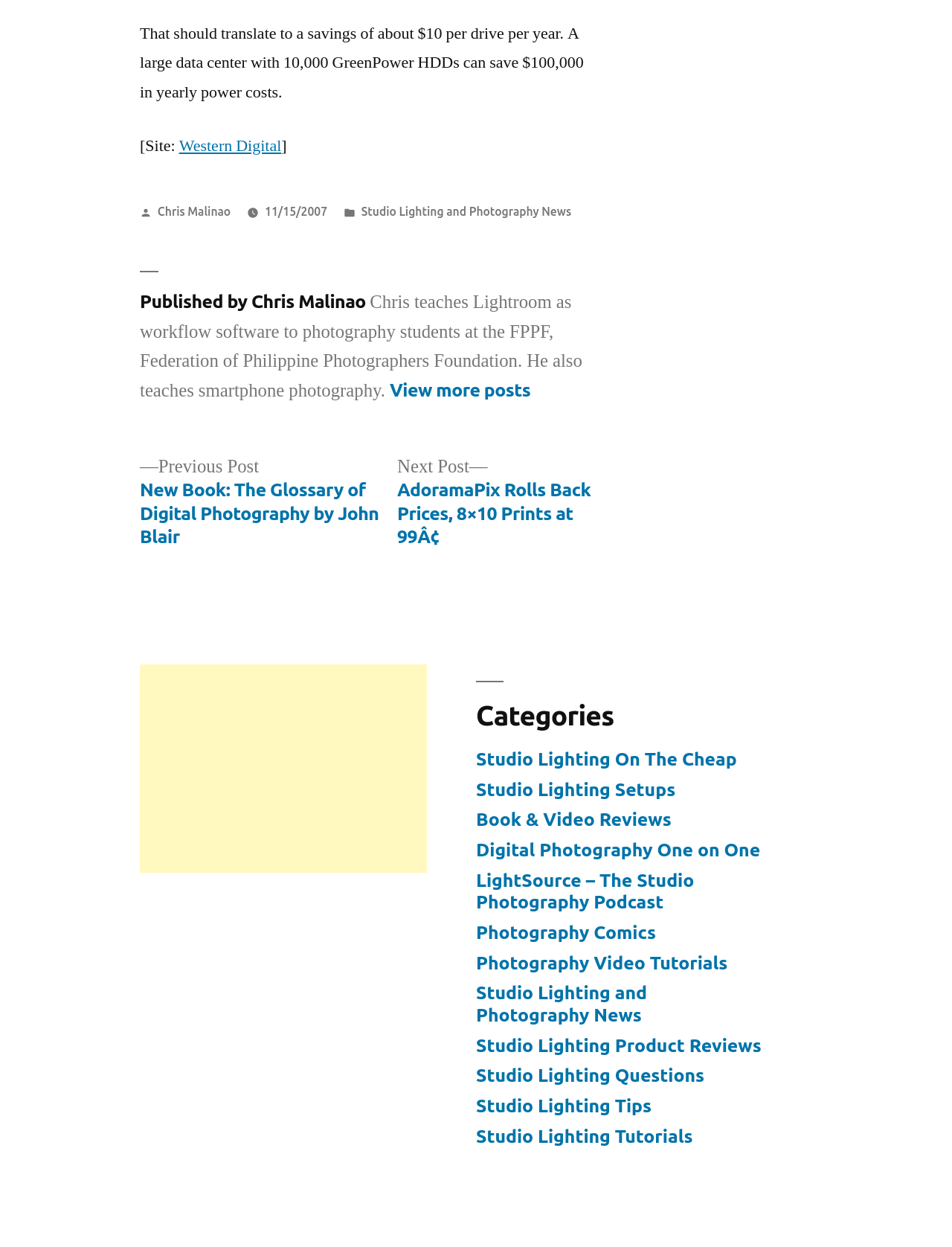What is the name of the foundation where Chris teaches Lightroom?
Based on the screenshot, answer the question with a single word or phrase.

FPPF